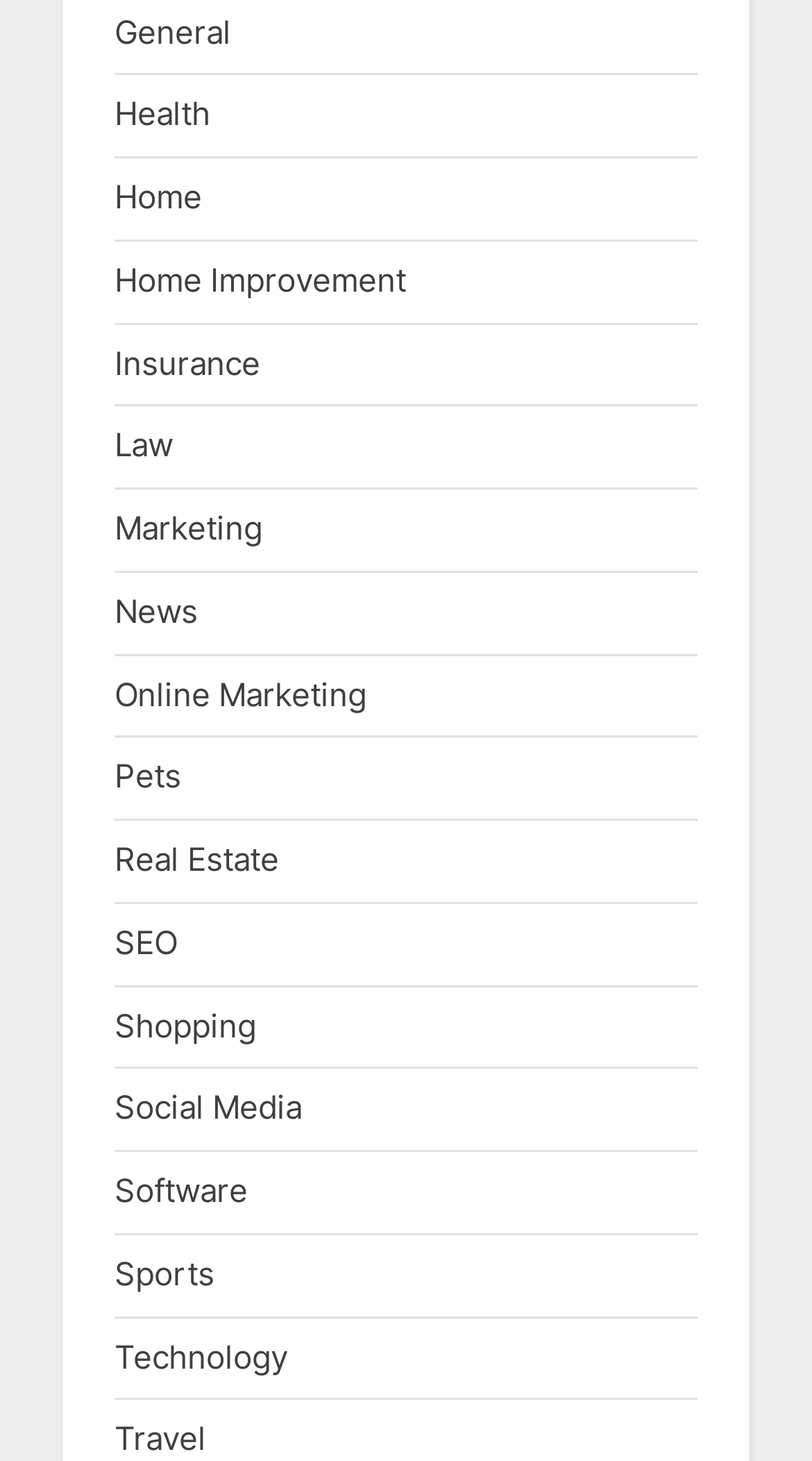Find the bounding box coordinates of the clickable region needed to perform the following instruction: "Visit the Github page". The coordinates should be provided as four float numbers between 0 and 1, i.e., [left, top, right, bottom].

None